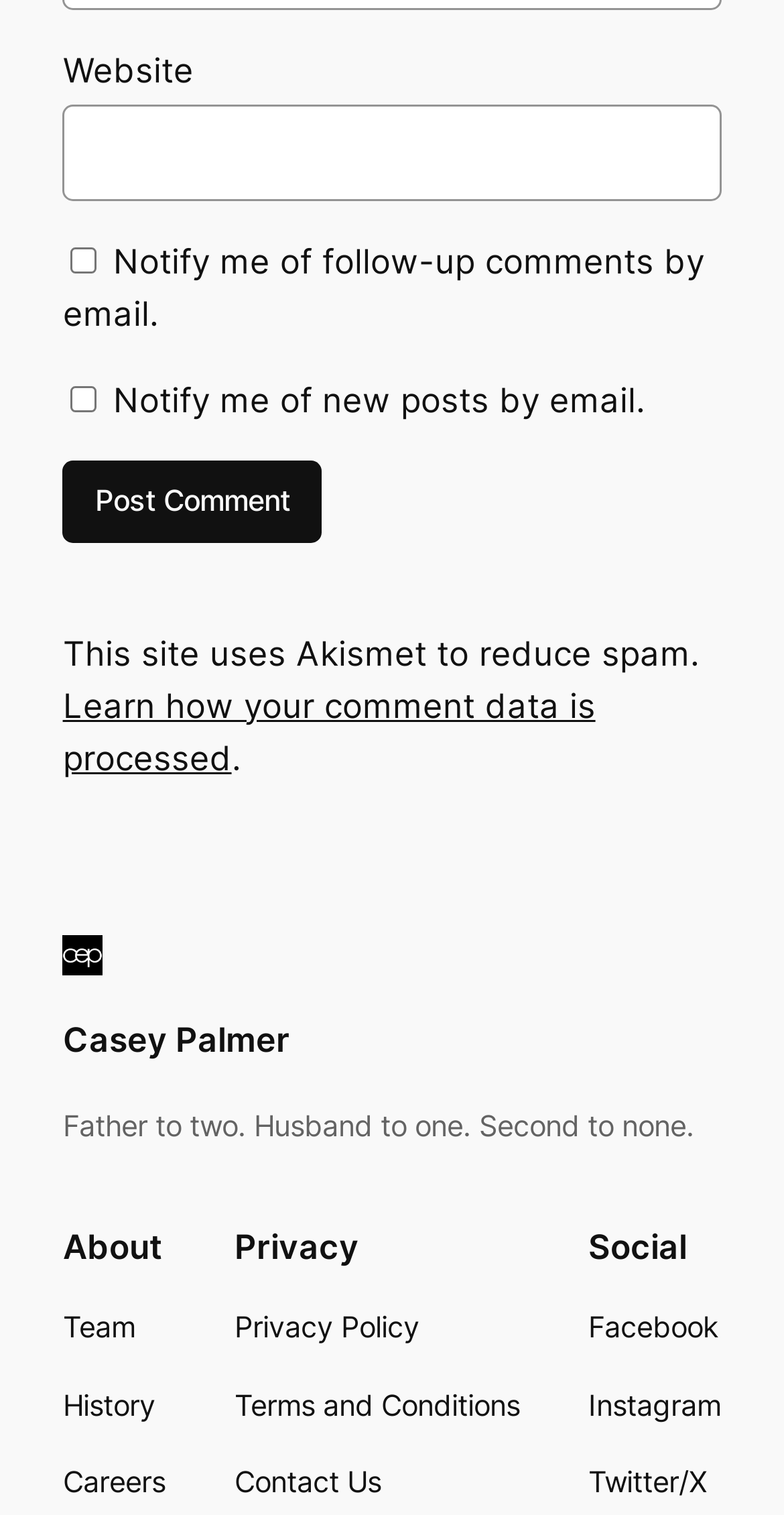Locate the bounding box coordinates of the element to click to perform the following action: 'Check to notify me of follow-up comments by email'. The coordinates should be given as four float values between 0 and 1, in the form of [left, top, right, bottom].

[0.09, 0.163, 0.124, 0.181]